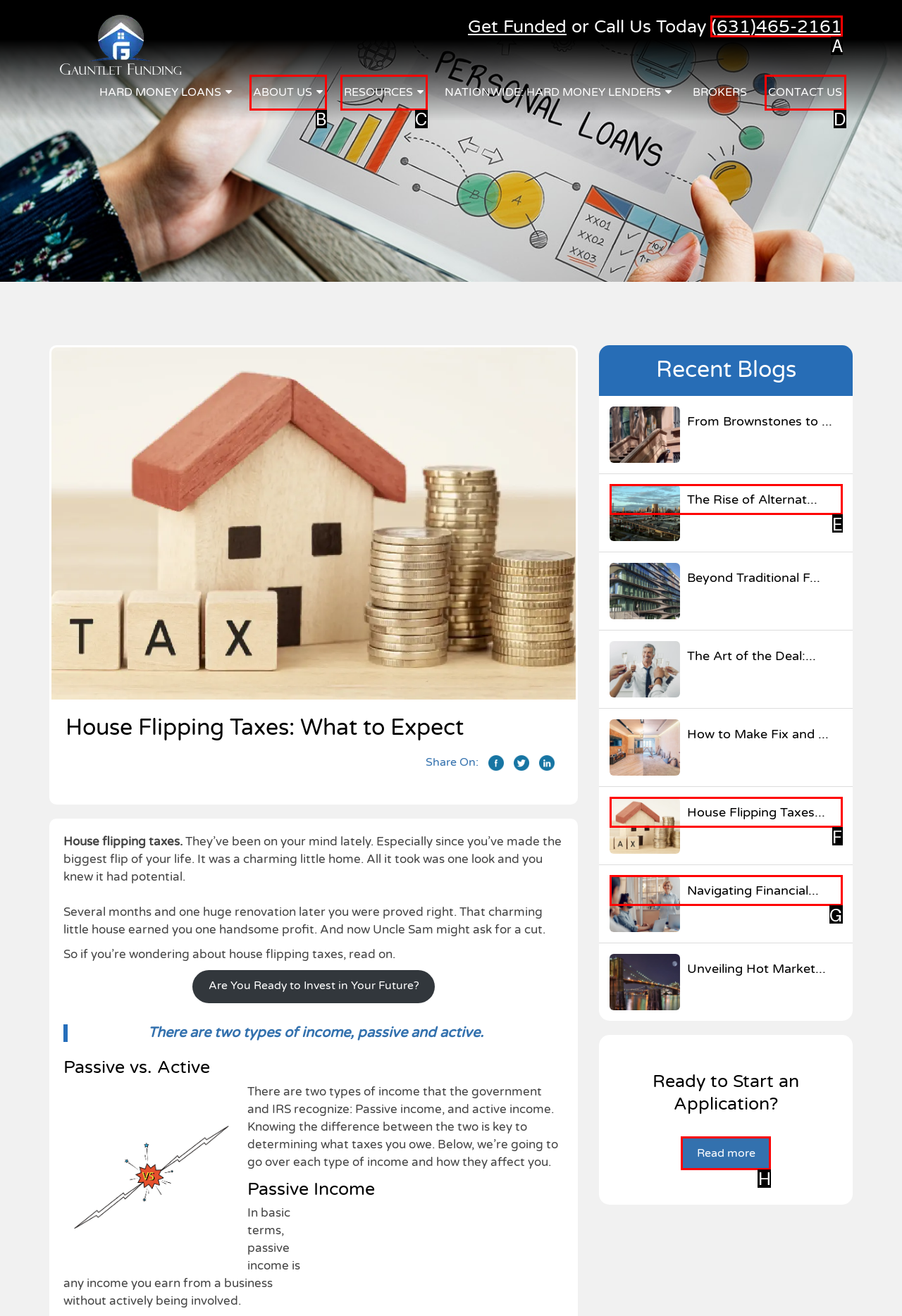Tell me which one HTML element you should click to complete the following task: Call the phone number
Answer with the option's letter from the given choices directly.

A